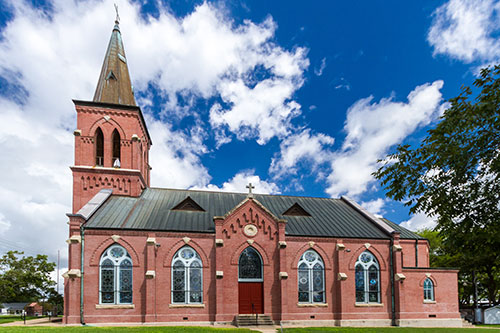Use a single word or phrase to answer the following:
What surrounds the church?

Green lawns and trees